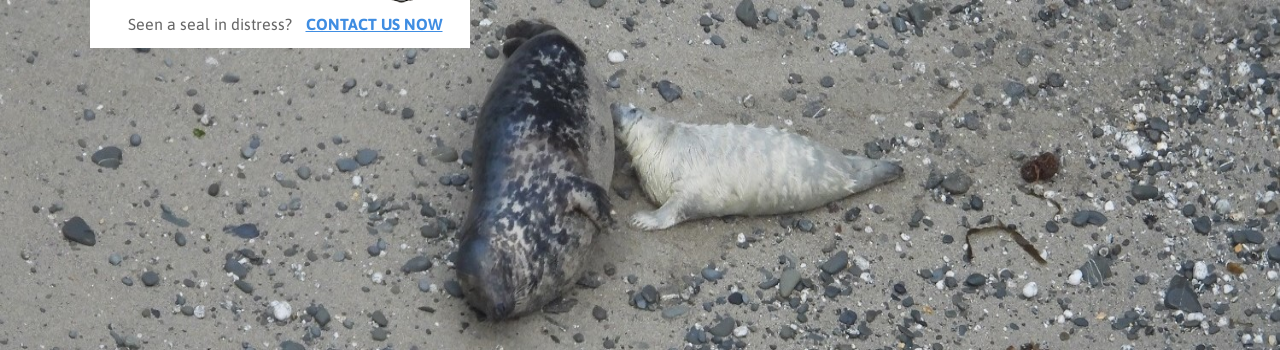What is scattered across the beach?
Examine the image closely and answer the question with as much detail as possible.

The caption describes the scene as being naturally framed by a variety of pebbles scattered across the beach, which contributes to the tranquil coastal environment. This detail helps to set the scene and establish the context of the image.